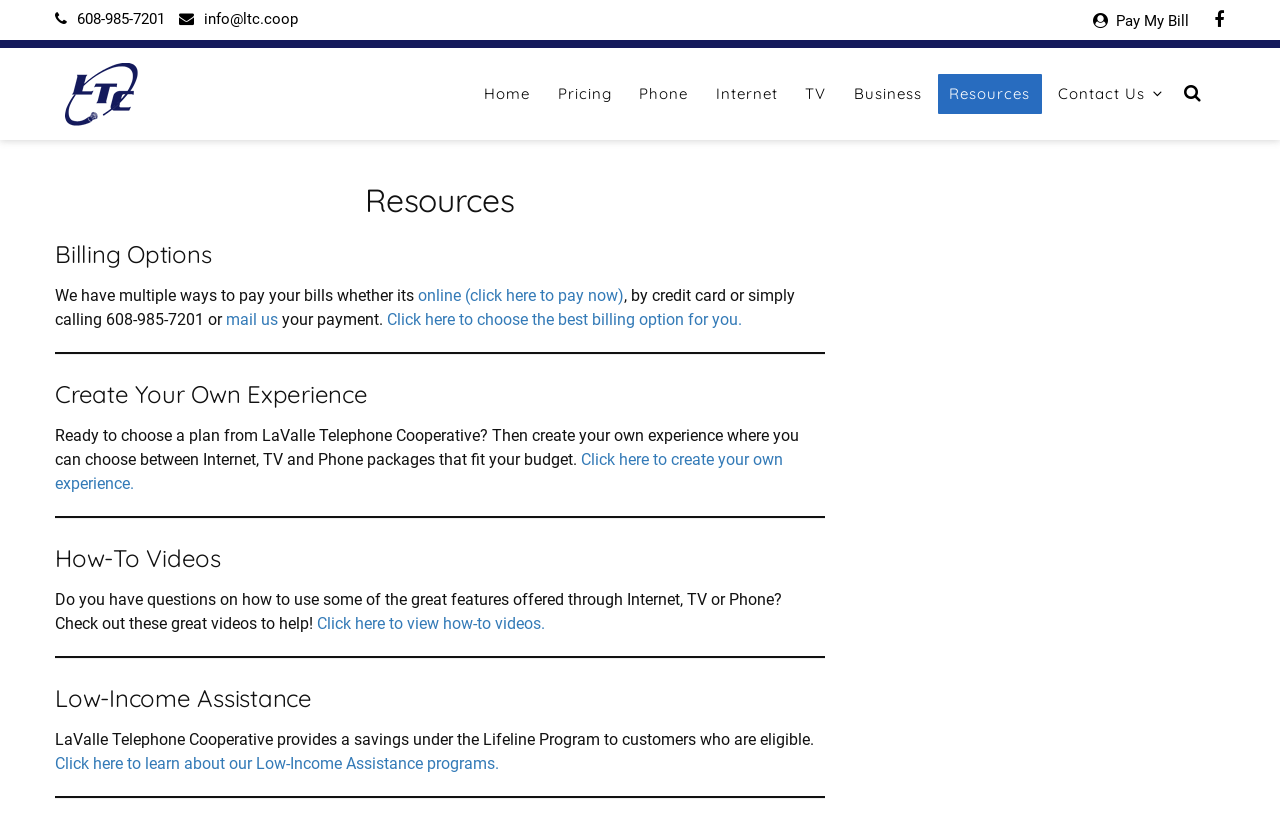Please identify the bounding box coordinates of where to click in order to follow the instruction: "Send an email".

[0.152, 0.012, 0.233, 0.034]